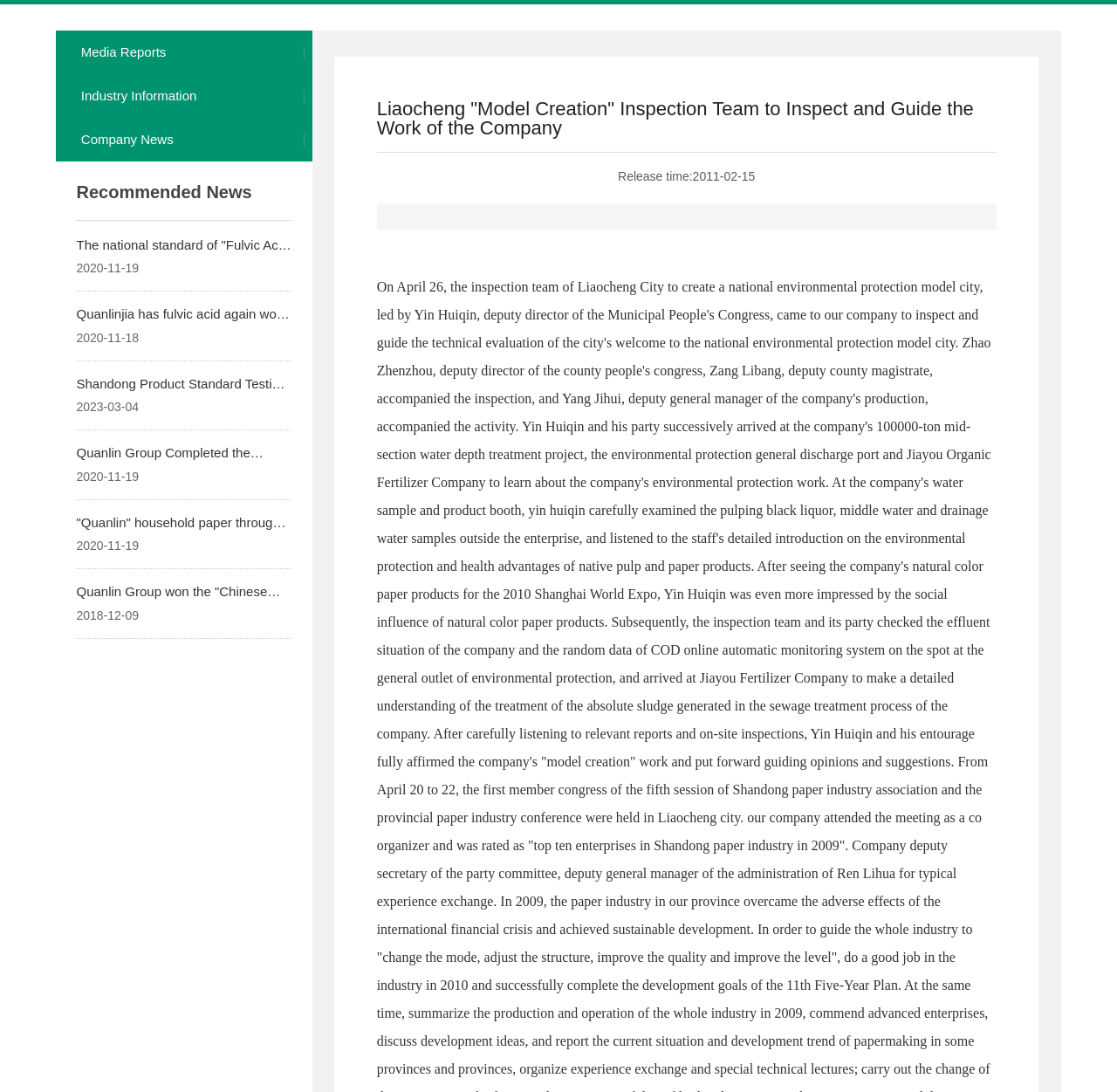Find the bounding box coordinates for the element described here: "Media Reports".

[0.057, 0.028, 0.272, 0.068]